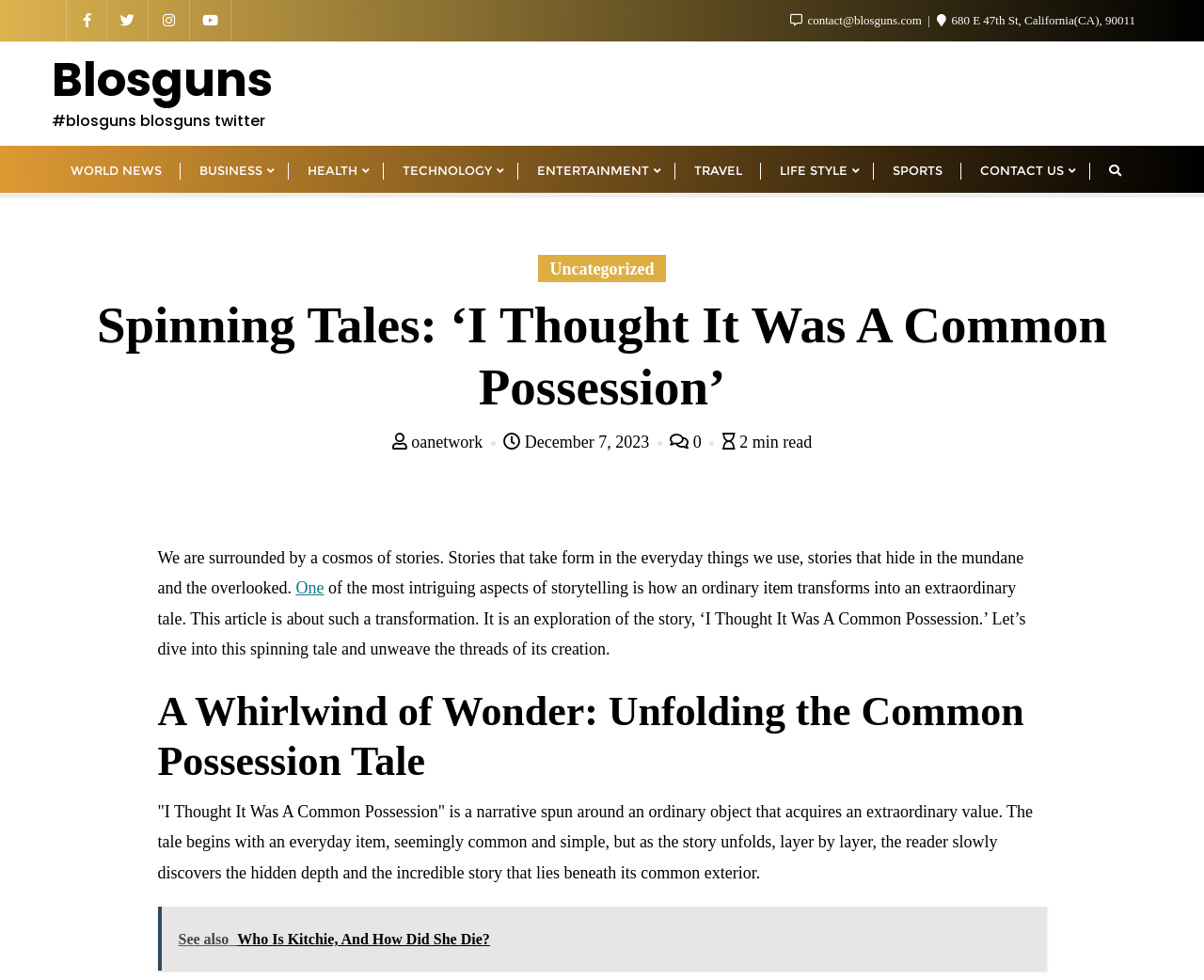Identify the bounding box coordinates for the element that needs to be clicked to fulfill this instruction: "Check the contact information". Provide the coordinates in the format of four float numbers between 0 and 1: [left, top, right, bottom].

[0.668, 0.013, 0.768, 0.028]